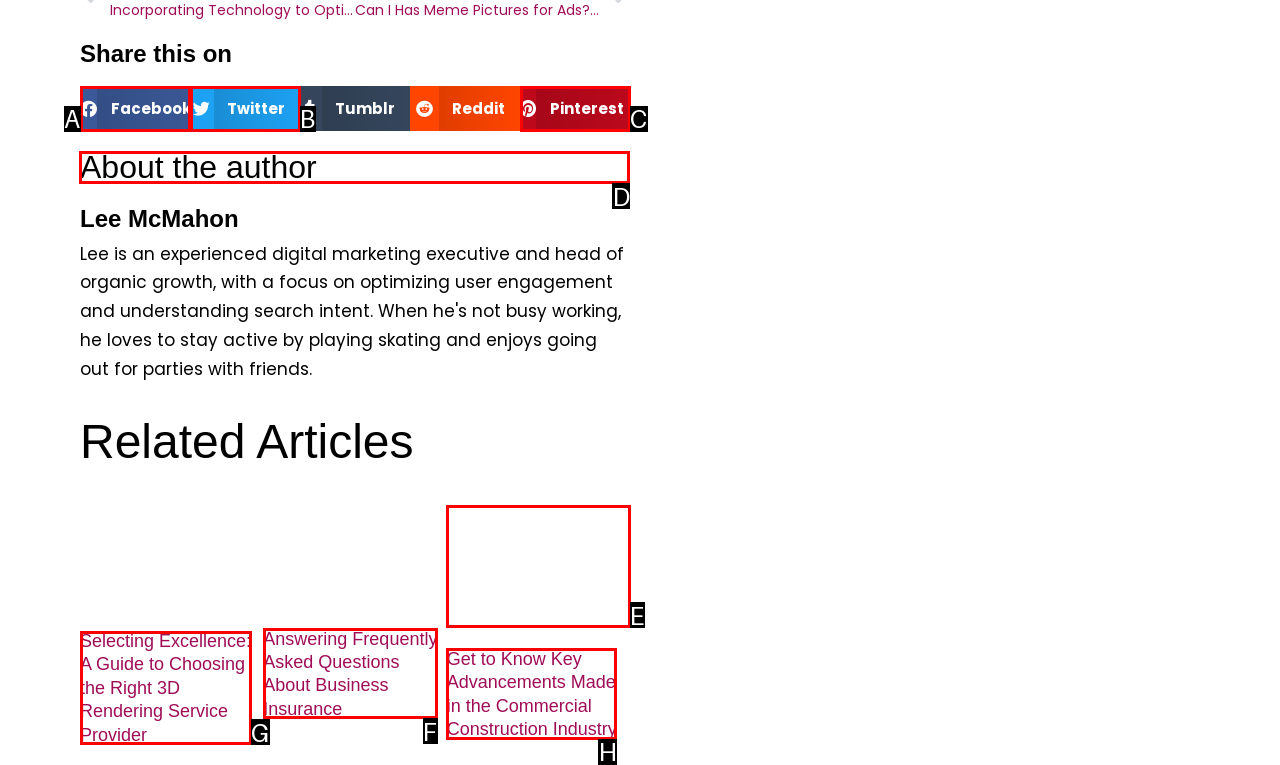To achieve the task: Read about the author, which HTML element do you need to click?
Respond with the letter of the correct option from the given choices.

D